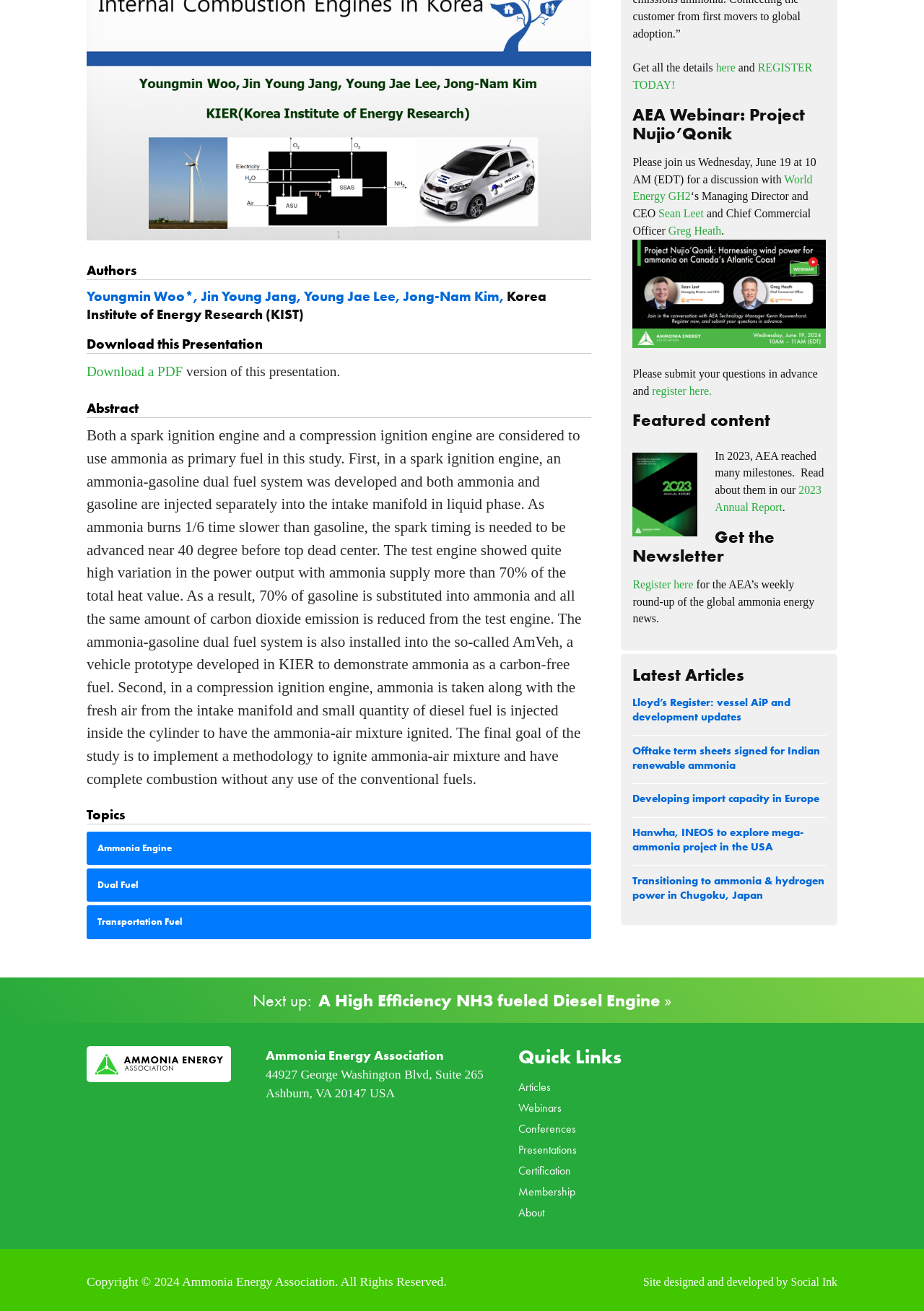Please specify the bounding box coordinates in the format (top-left x, top-left y, bottom-right x, bottom-right y), with values ranging from 0 to 1. Identify the bounding box for the UI component described as follows: Ammonia Engine

[0.094, 0.634, 0.64, 0.66]